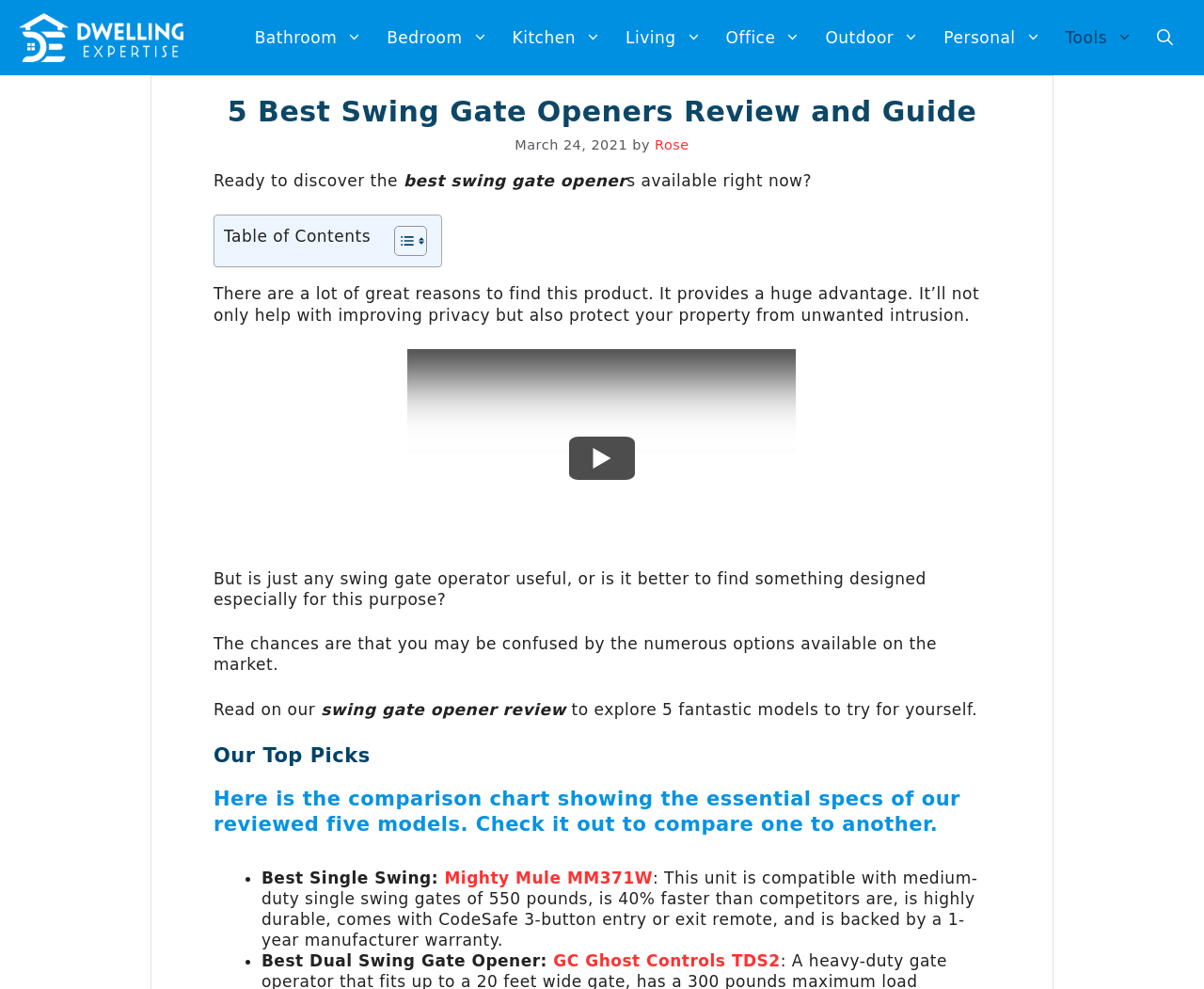Respond with a single word or phrase to the following question:
What is the name of the author of the article?

Rose